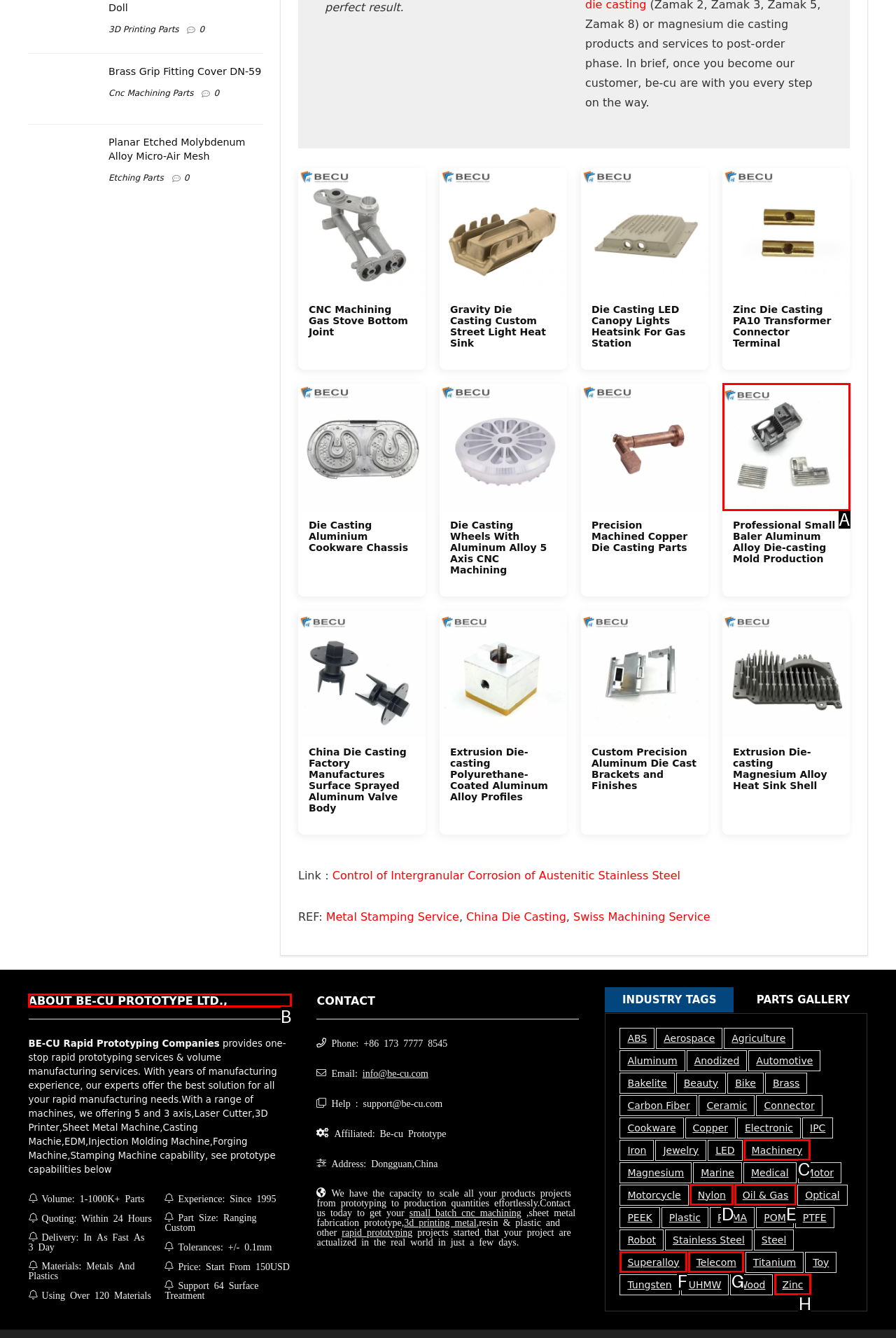Which lettered option should be clicked to perform the following task: Read the heading ABOUT BE-CU PROTOTYPE LTD.
Respond with the letter of the appropriate option.

B